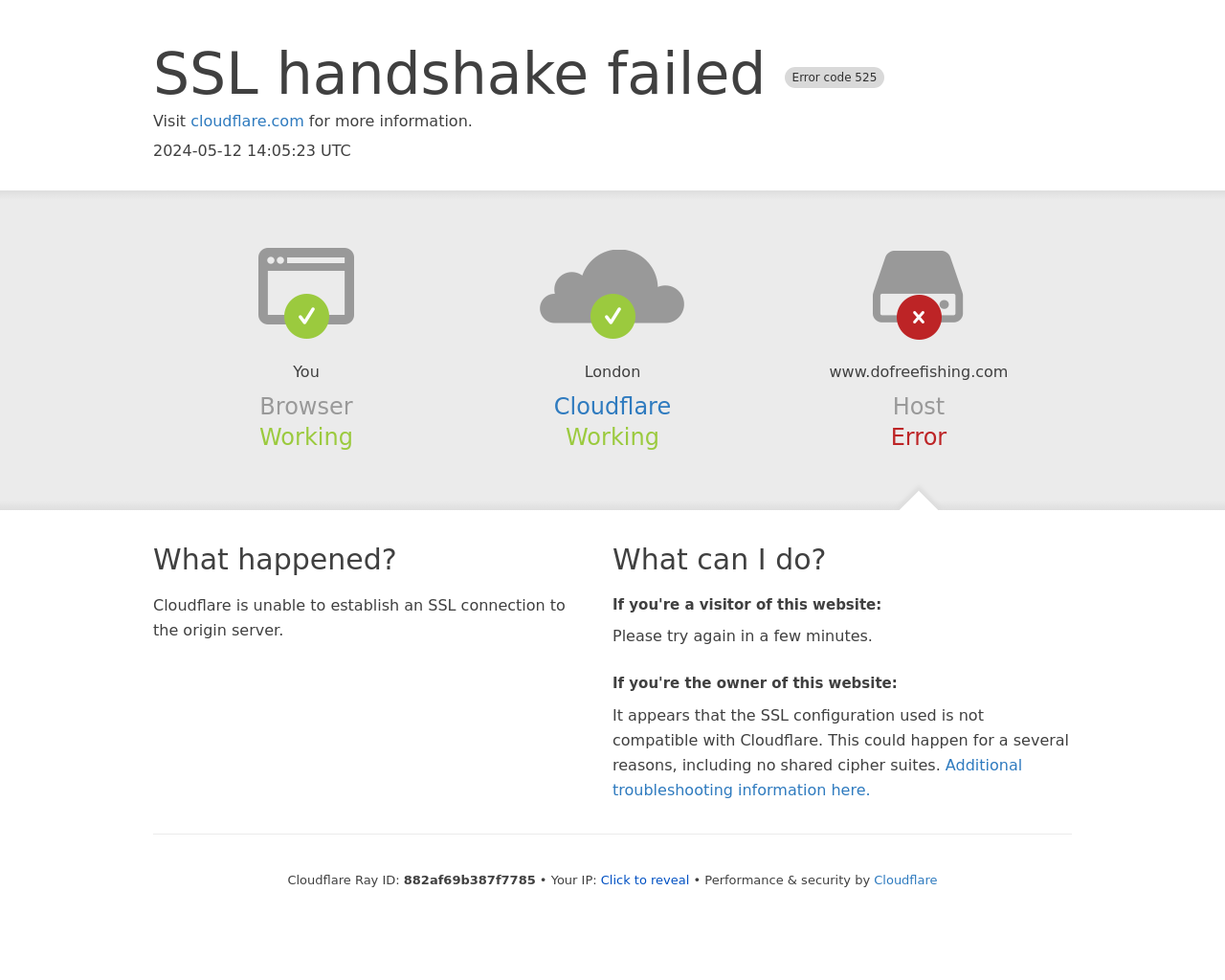Give a concise answer using only one word or phrase for this question:
What is the recommended action for visitors?

Try again in a few minutes